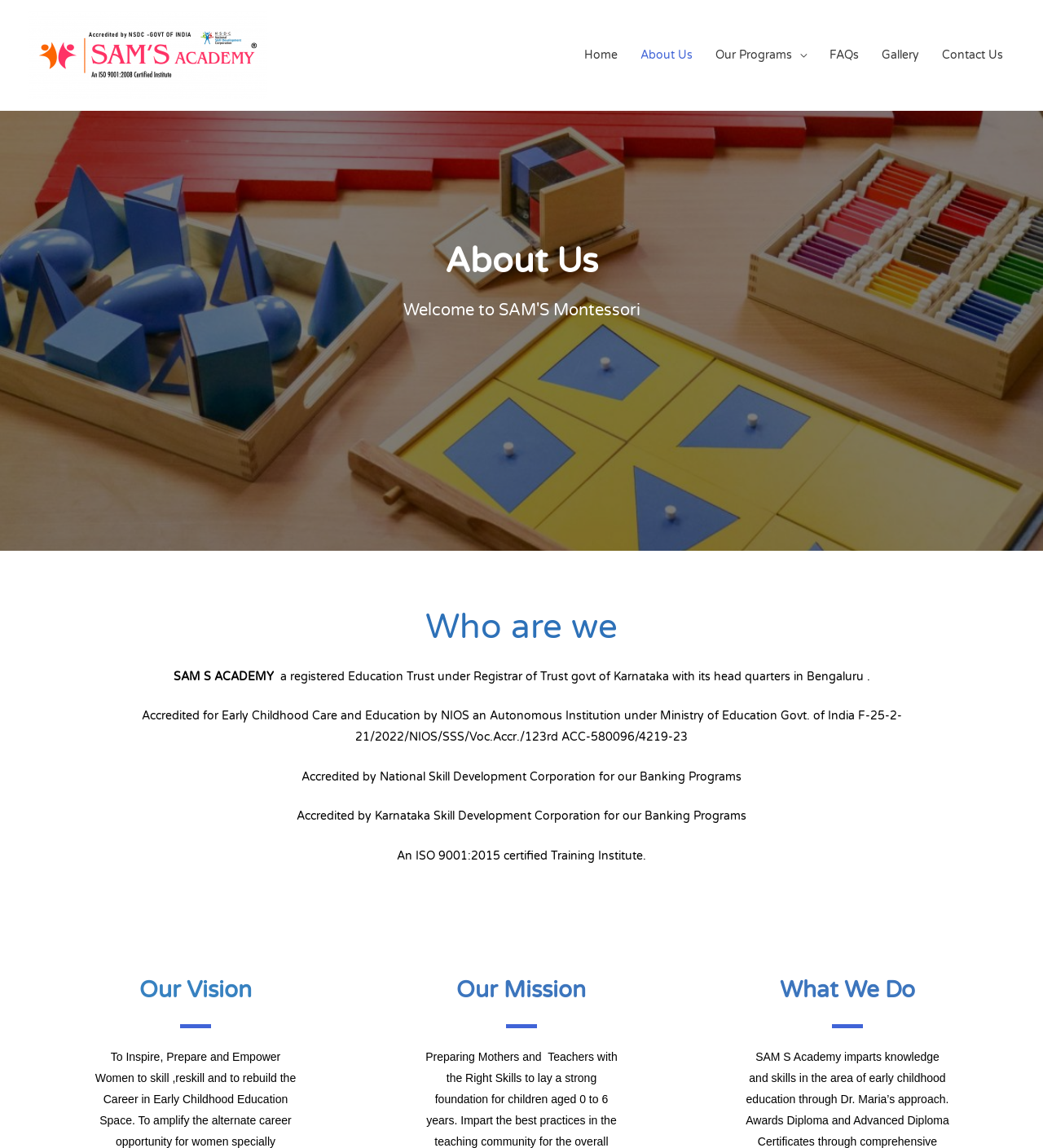How many accreditation does SAM S ACADEMY have?
Answer with a single word or short phrase according to what you see in the image.

Three